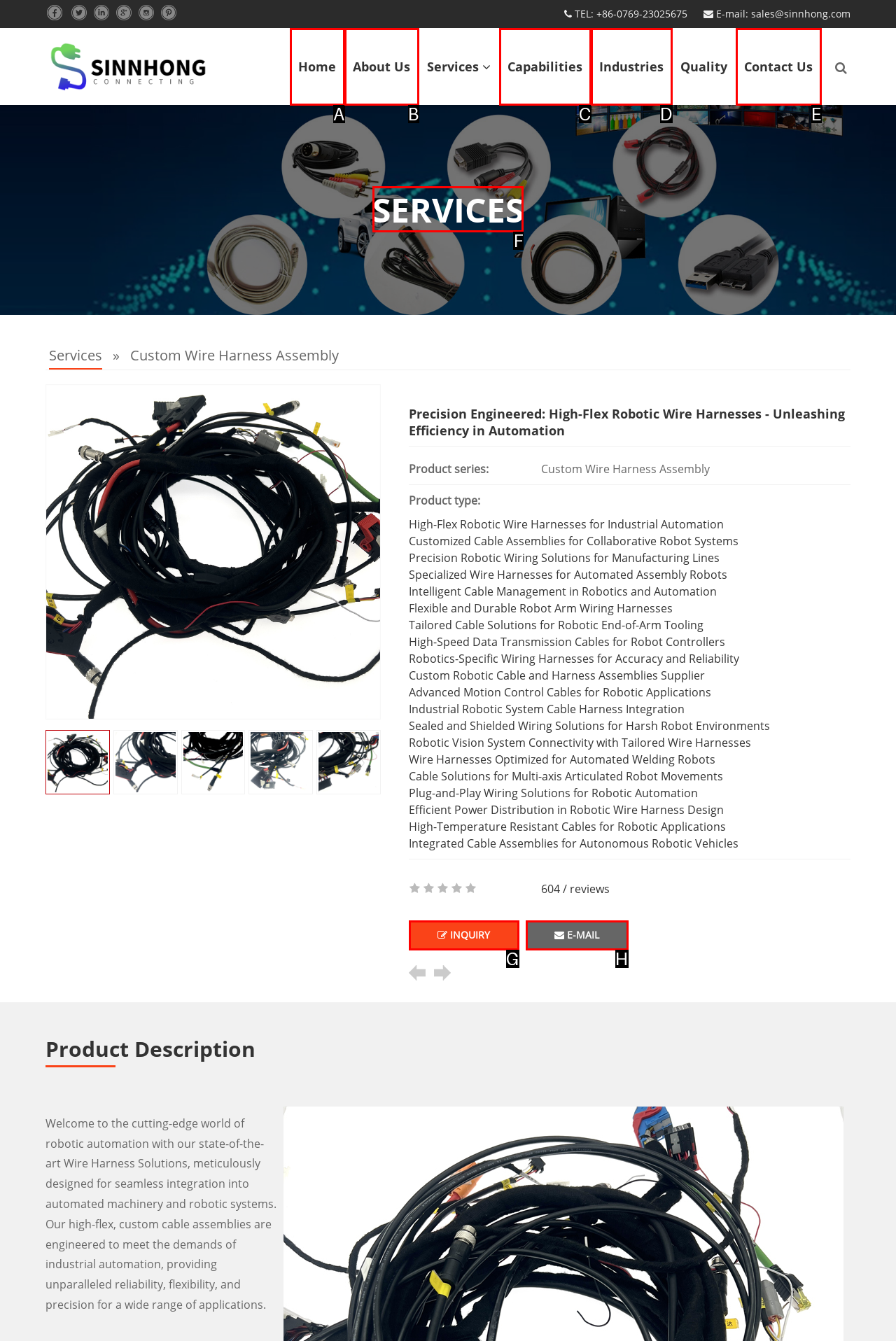Tell me which option I should click to complete the following task: Click the 'Services' link
Answer with the option's letter from the given choices directly.

F